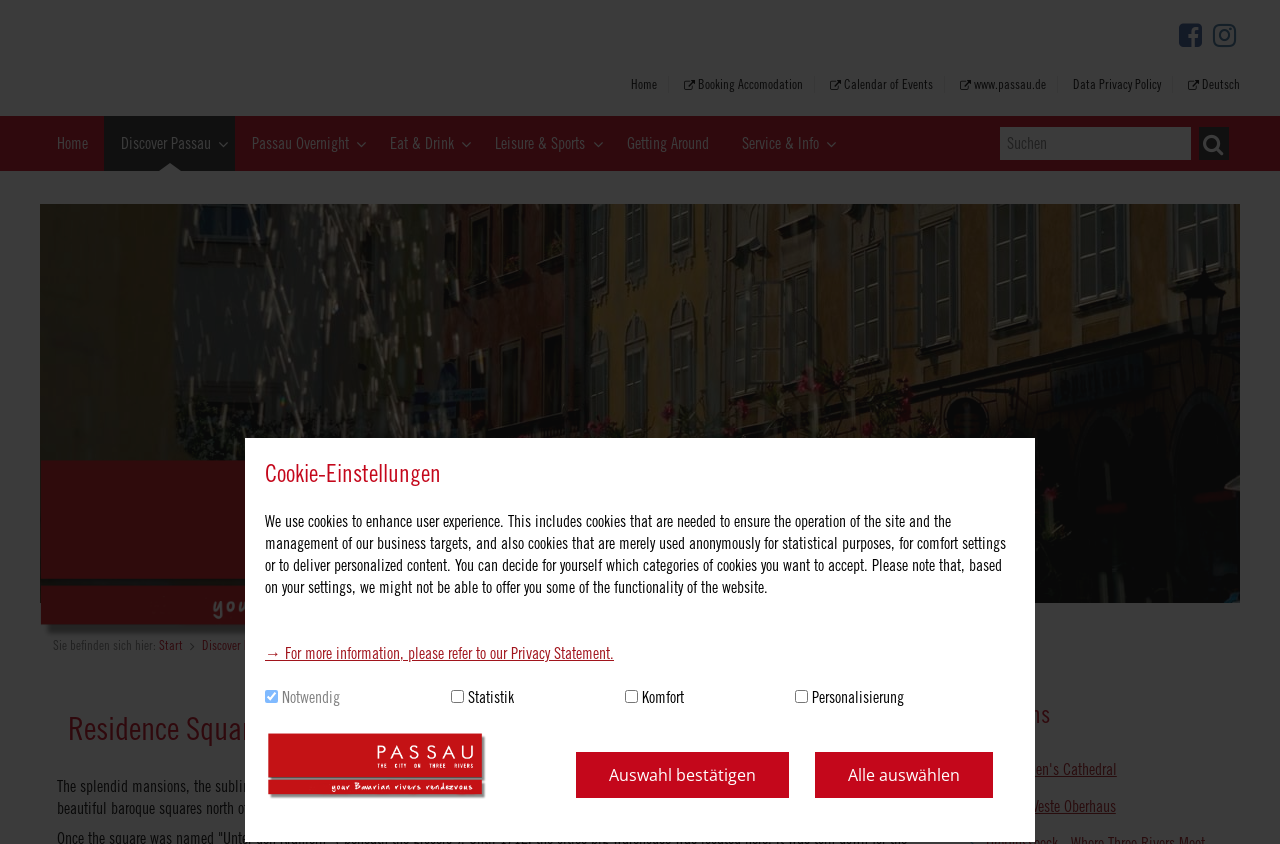Use a single word or phrase to answer the question: 
What is the location of the Residence Square?

Passau